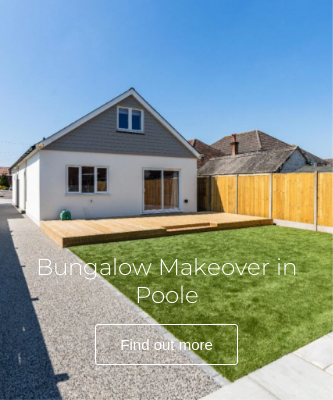What is the purpose of the call-to-action button?
Please provide a detailed and comprehensive answer to the question.

The call-to-action button is placed below the image with the text 'Find out more', which suggests that its purpose is to encourage viewers to explore additional details about the bungalow makeover project.